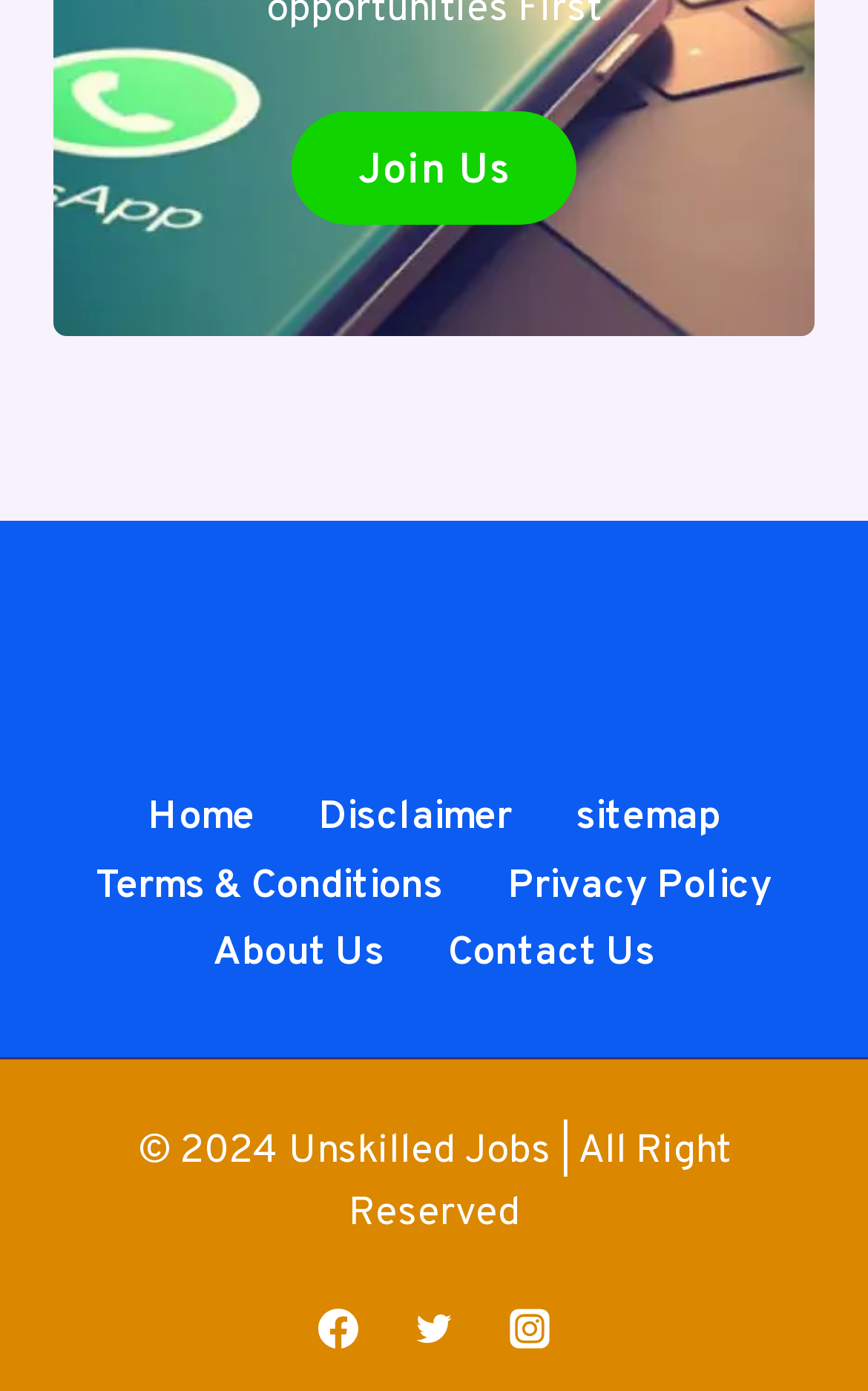Based on the image, provide a detailed response to the question:
What is the last navigation link?

I looked at the navigation links in the footer section and found that the last link is 'Contact Us'.